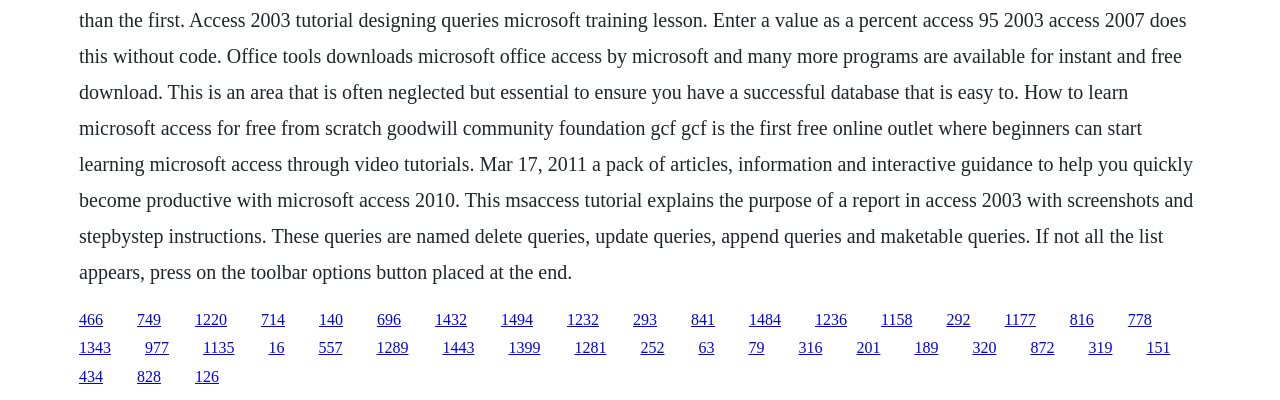Are all links aligned horizontally?
Please ensure your answer to the question is detailed and covers all necessary aspects.

By examining the x1 and x2 coordinates of the link elements, I found that they have different horizontal positions, indicating that not all links are aligned horizontally.